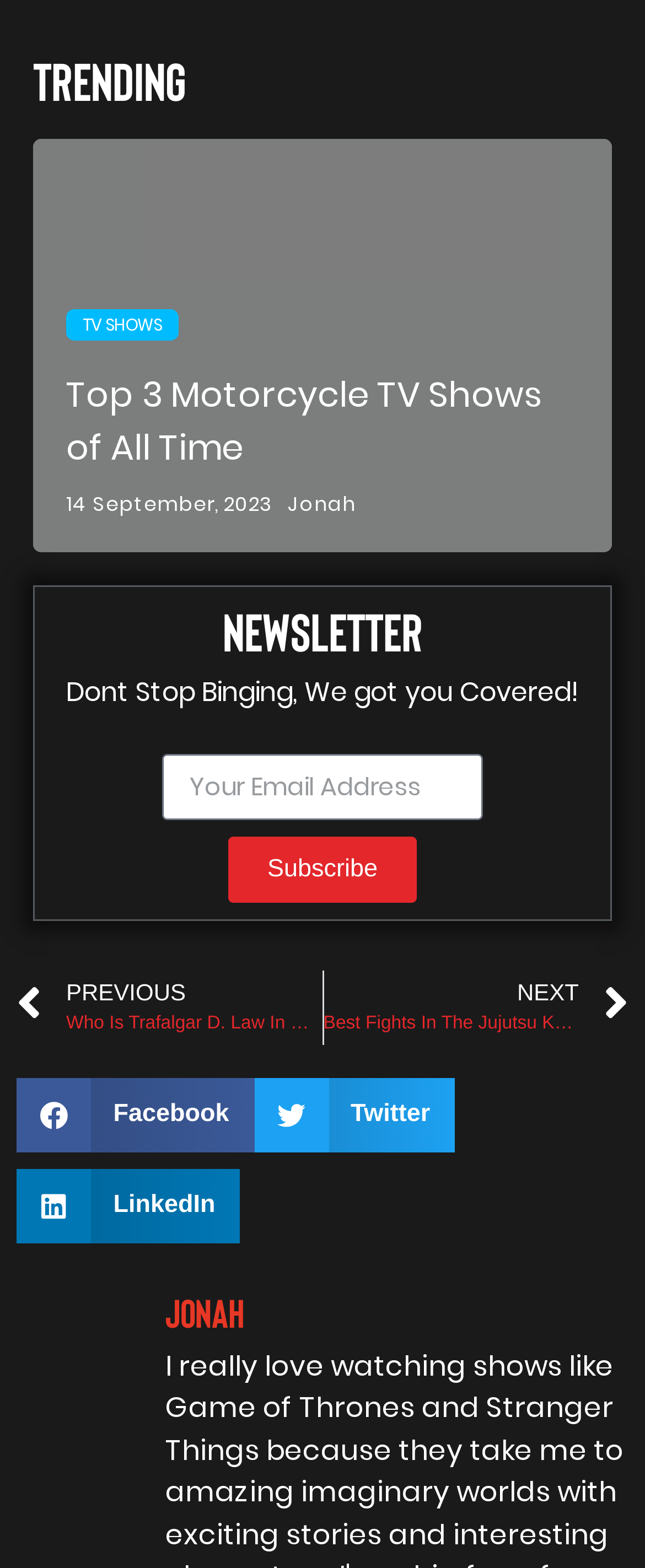Using the webpage screenshot and the element description TV Shows, determine the bounding box coordinates. Specify the coordinates in the format (top-left x, top-left y, bottom-right x, bottom-right y) with values ranging from 0 to 1.

[0.103, 0.198, 0.277, 0.218]